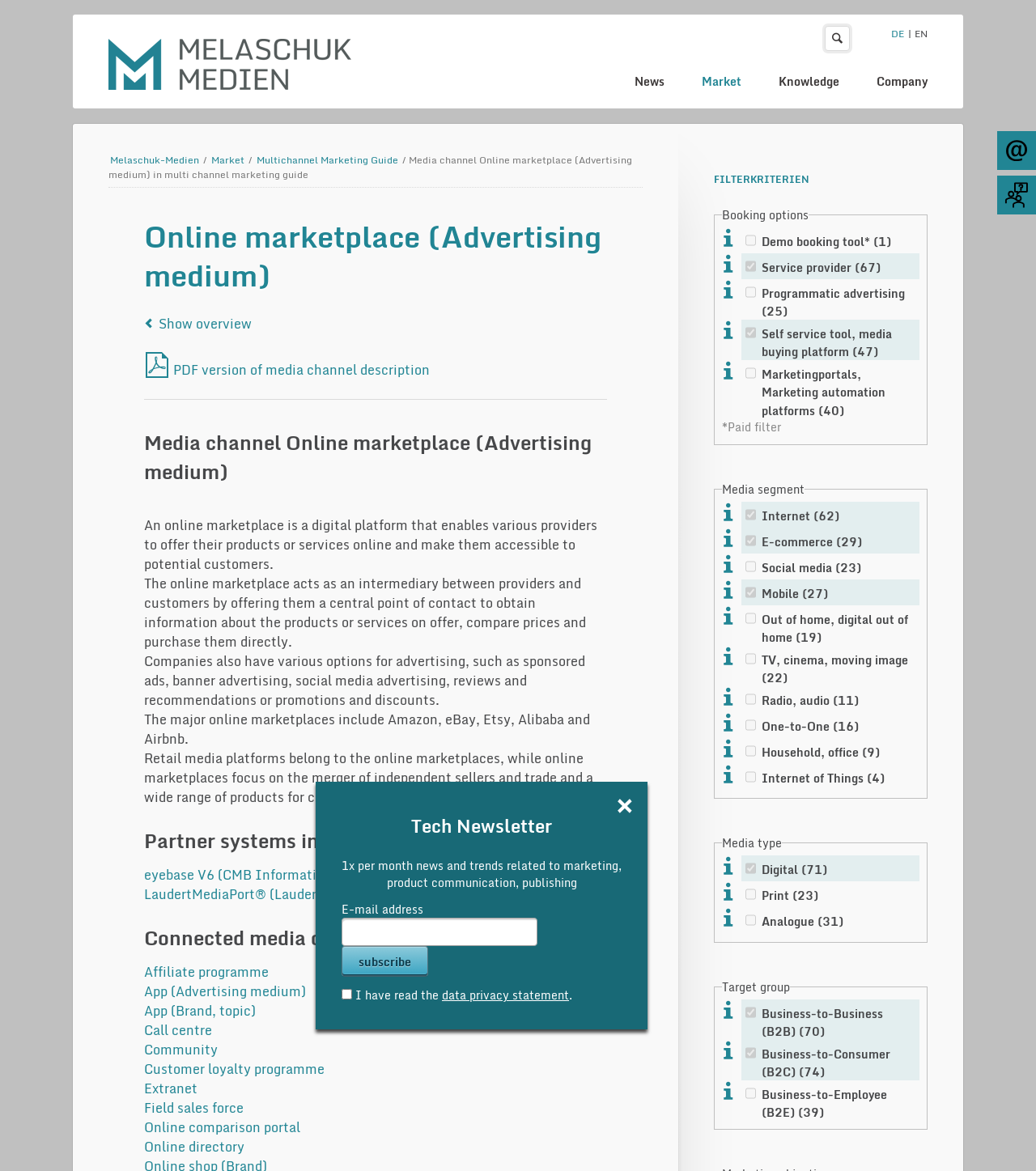Identify the bounding box for the given UI element using the description provided. Coordinates should be in the format (top-left x, top-left y, bottom-right x, bottom-right y) and must be between 0 and 1. Here is the description: parent_node: E-mail address name="email"

[0.33, 0.976, 0.519, 1.0]